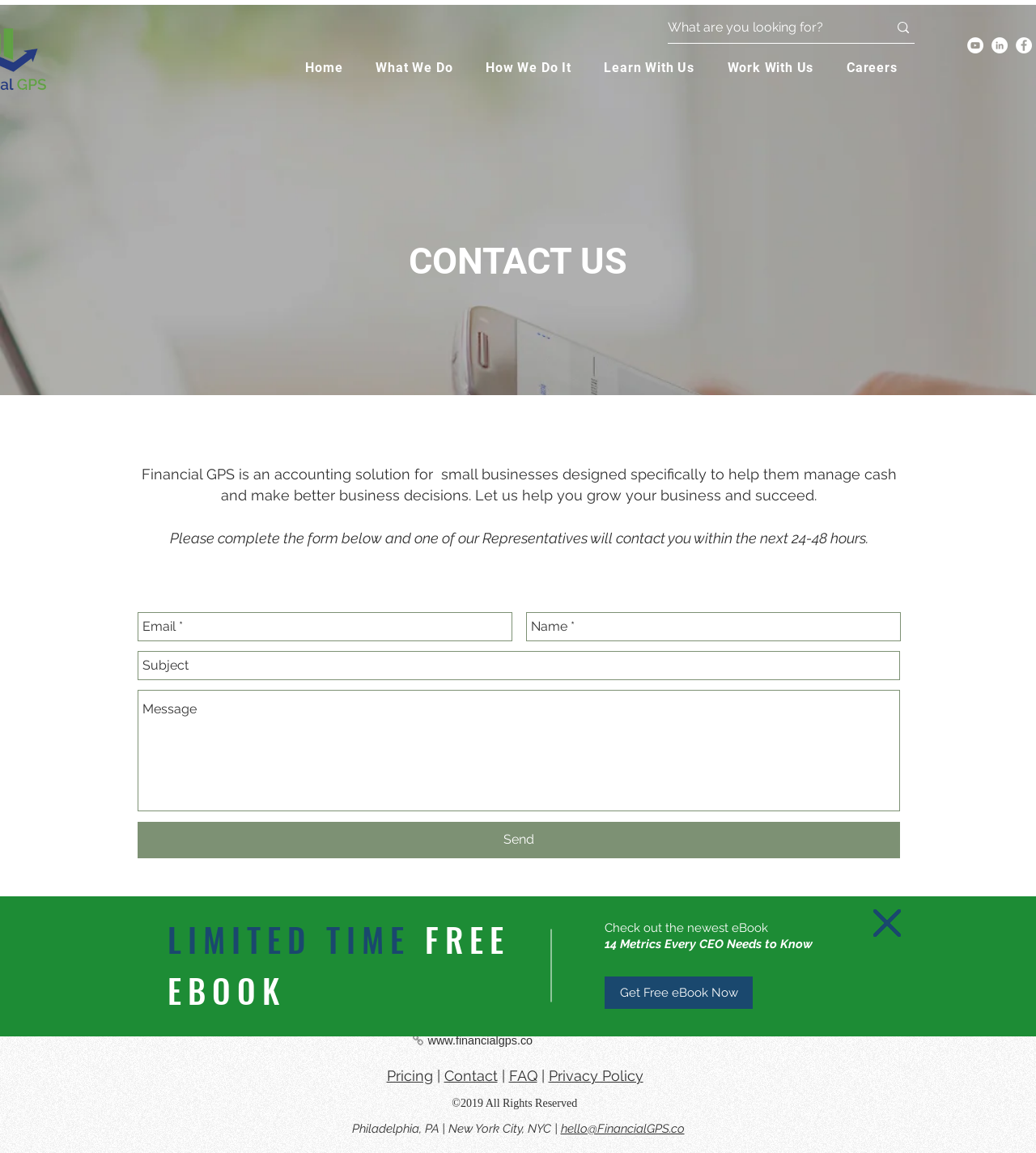What is the purpose of the contact form?
Refer to the image and answer the question using a single word or phrase.

To get in touch with Financial GPS